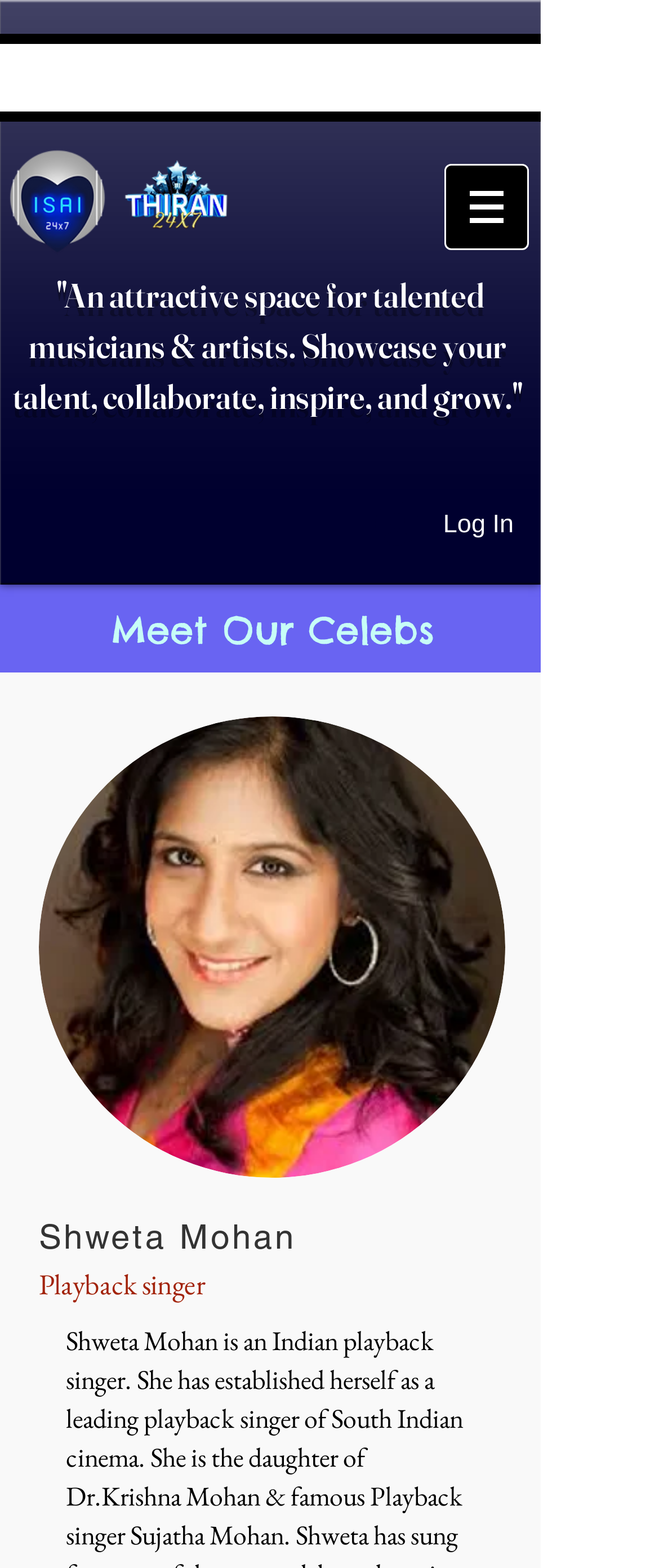What is the purpose of this website?
Please respond to the question with a detailed and well-explained answer.

Based on the heading 'An attractive space for talented musicians & artists. Showcase your talent, collaborate, inspire, and grow.', it can be inferred that the purpose of this website is to provide a platform for talented musicians and artists to showcase their talent.